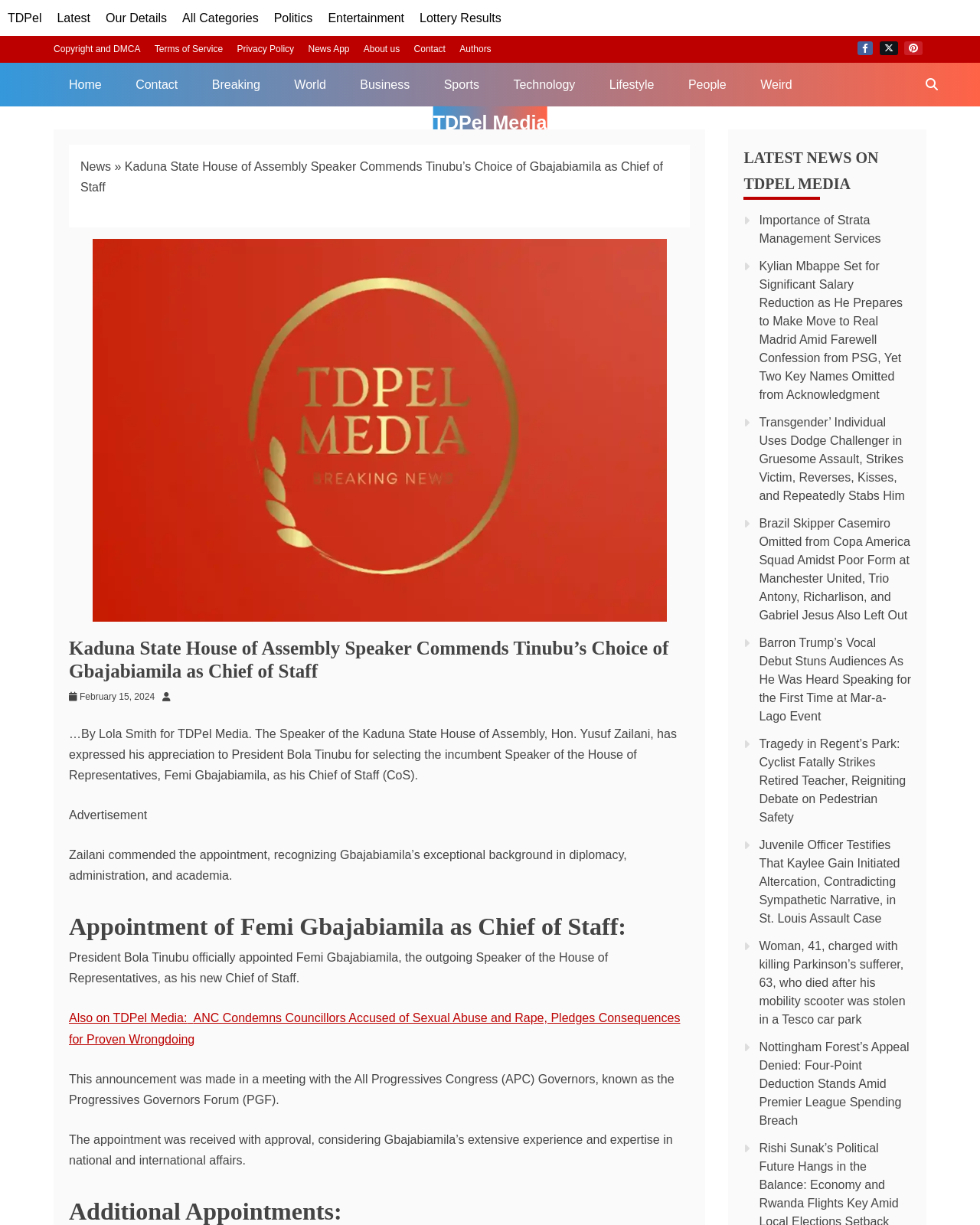Describe all the key features and sections of the webpage thoroughly.

This webpage is an article from TDPel Media, with the title "Kaduna State House of Assembly Speaker Commends Tinubu’s Choice of Gbajabiamila as Chief of Staff". At the top of the page, there are several links to different sections of the website, including "TDPel", "Latest", "Our Details", and "All Categories". Below these links, there are more links to specific categories such as "Politics", "Entertainment", and "Sports".

In the main content area, there is a navigation bar with breadcrumbs, showing the current article's location within the website. The article's title is displayed prominently, along with an image related to the article. Below the title, there is a header section with the article's publication date and a link to the author.

The article's content is divided into several paragraphs, with headings and subheadings breaking up the text. The article discusses the Kaduna State House of Assembly Speaker's appreciation for President Bola Tinubu's choice of Femi Gbajabiamila as Chief of Staff. The text also mentions the appointment's reception and Gbajabiamila's background in diplomacy, administration, and academia.

To the right of the main content area, there is a section titled "LATEST NEWS ON TDPEL MEDIA", which lists several other news articles with links to their respective pages. These articles cover a range of topics, including sports, crime, and politics.

At the bottom of the page, there are links to the website's terms of service, privacy policy, and other legal information, as well as social media links to Facebook, Twitter, and Pinterest.